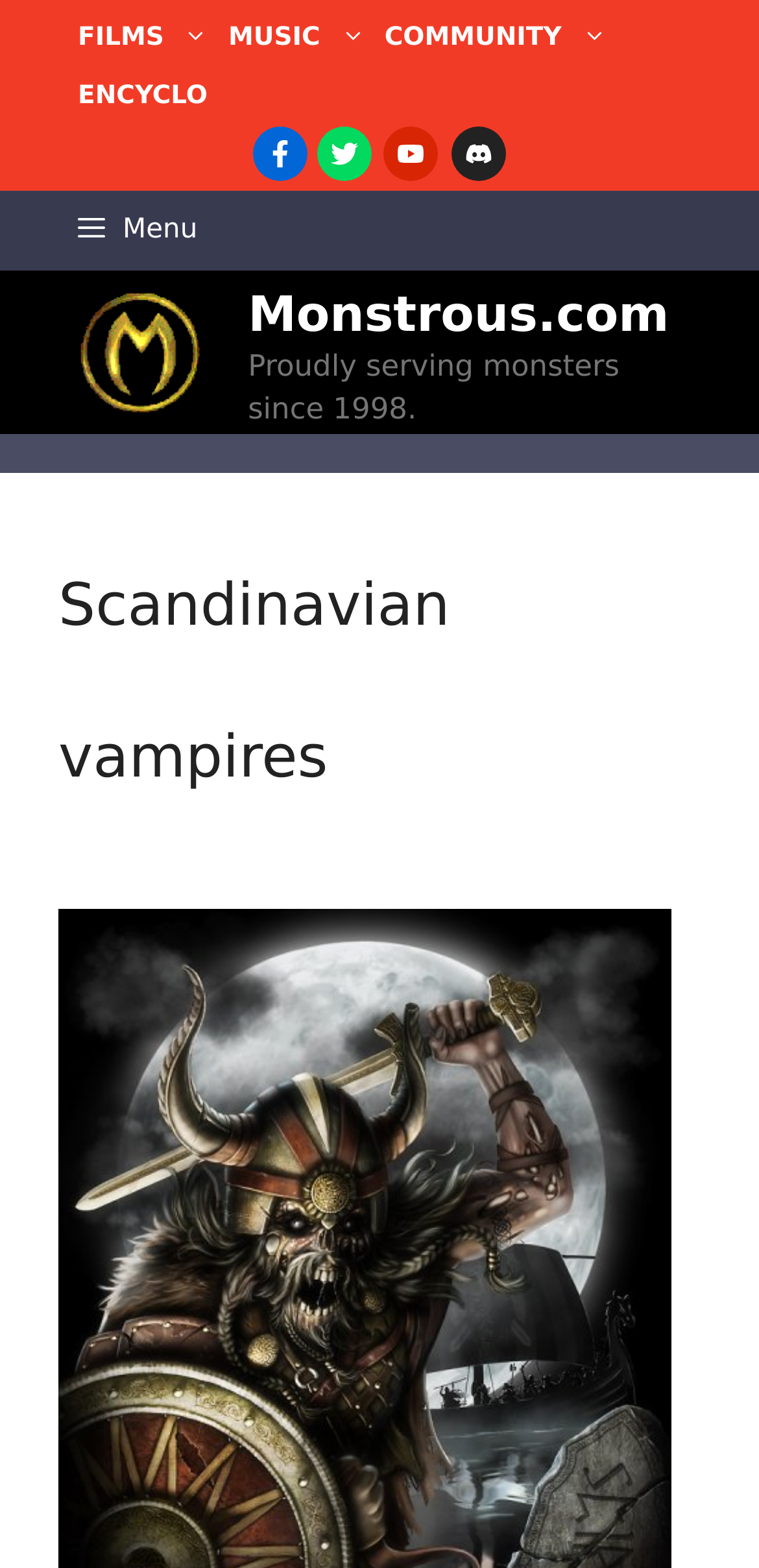Please identify the bounding box coordinates of the element that needs to be clicked to execute the following command: "Visit Monstrous.com". Provide the bounding box using four float numbers between 0 and 1, formatted as [left, top, right, bottom].

[0.077, 0.216, 0.288, 0.239]